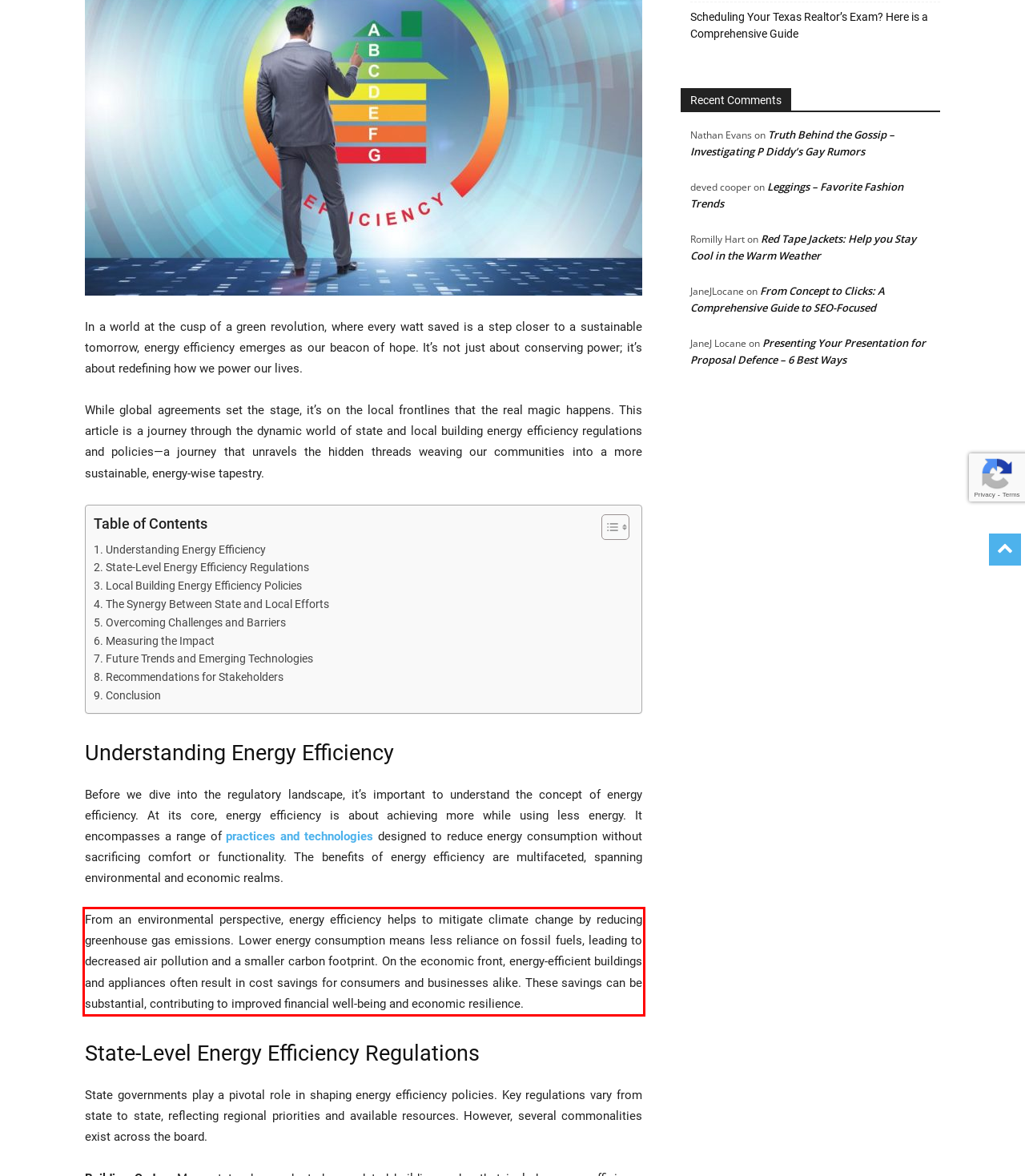You have a screenshot with a red rectangle around a UI element. Recognize and extract the text within this red bounding box using OCR.

From an environmental perspective, energy efficiency helps to mitigate climate change by reducing greenhouse gas emissions. Lower energy consumption means less reliance on fossil fuels, leading to decreased air pollution and a smaller carbon footprint. On the economic front, energy-efficient buildings and appliances often result in cost savings for consumers and businesses alike. These savings can be substantial, contributing to improved financial well-being and economic resilience.